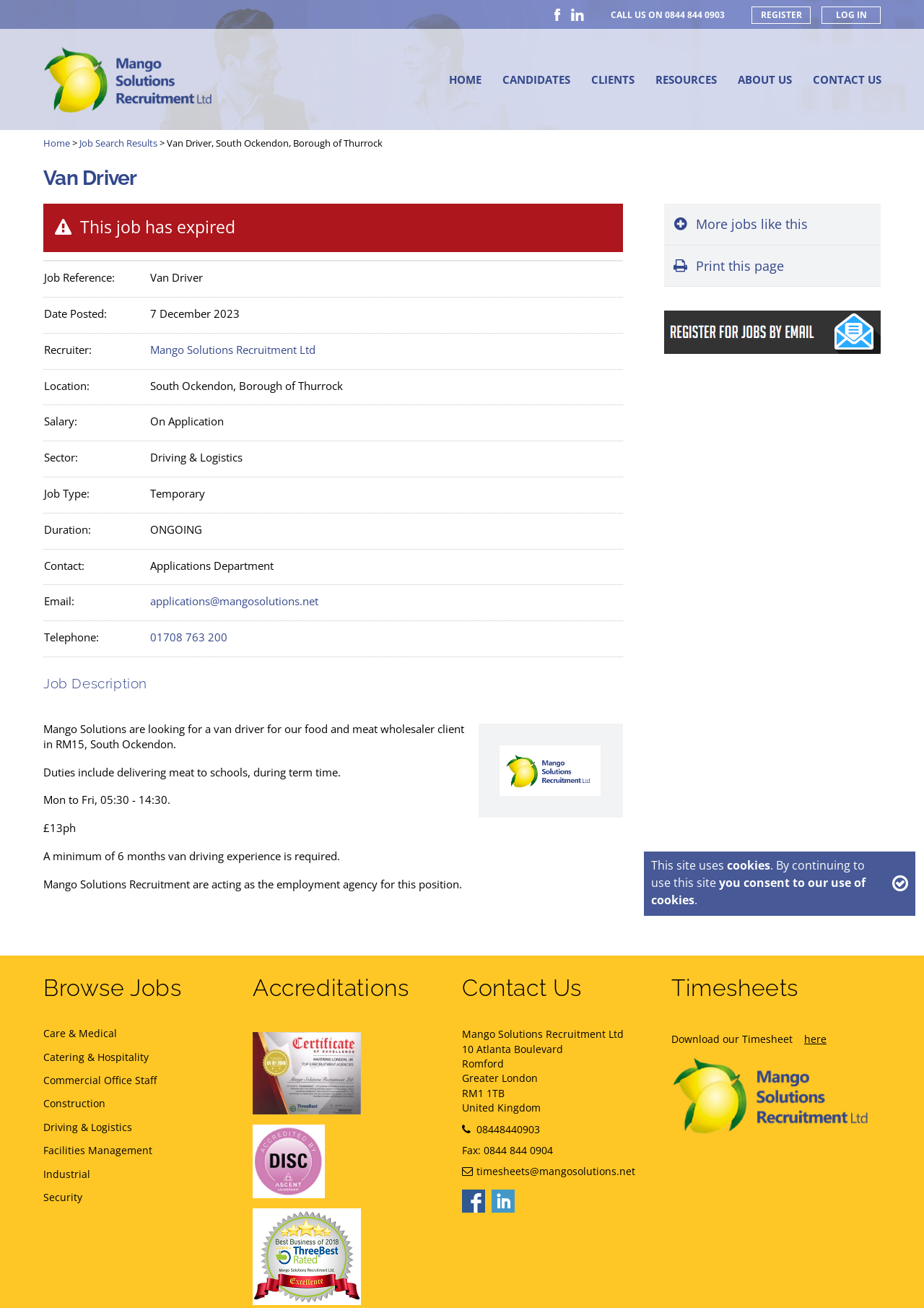Provide the bounding box coordinates of the UI element this sentence describes: "Home".

[0.486, 0.054, 0.521, 0.067]